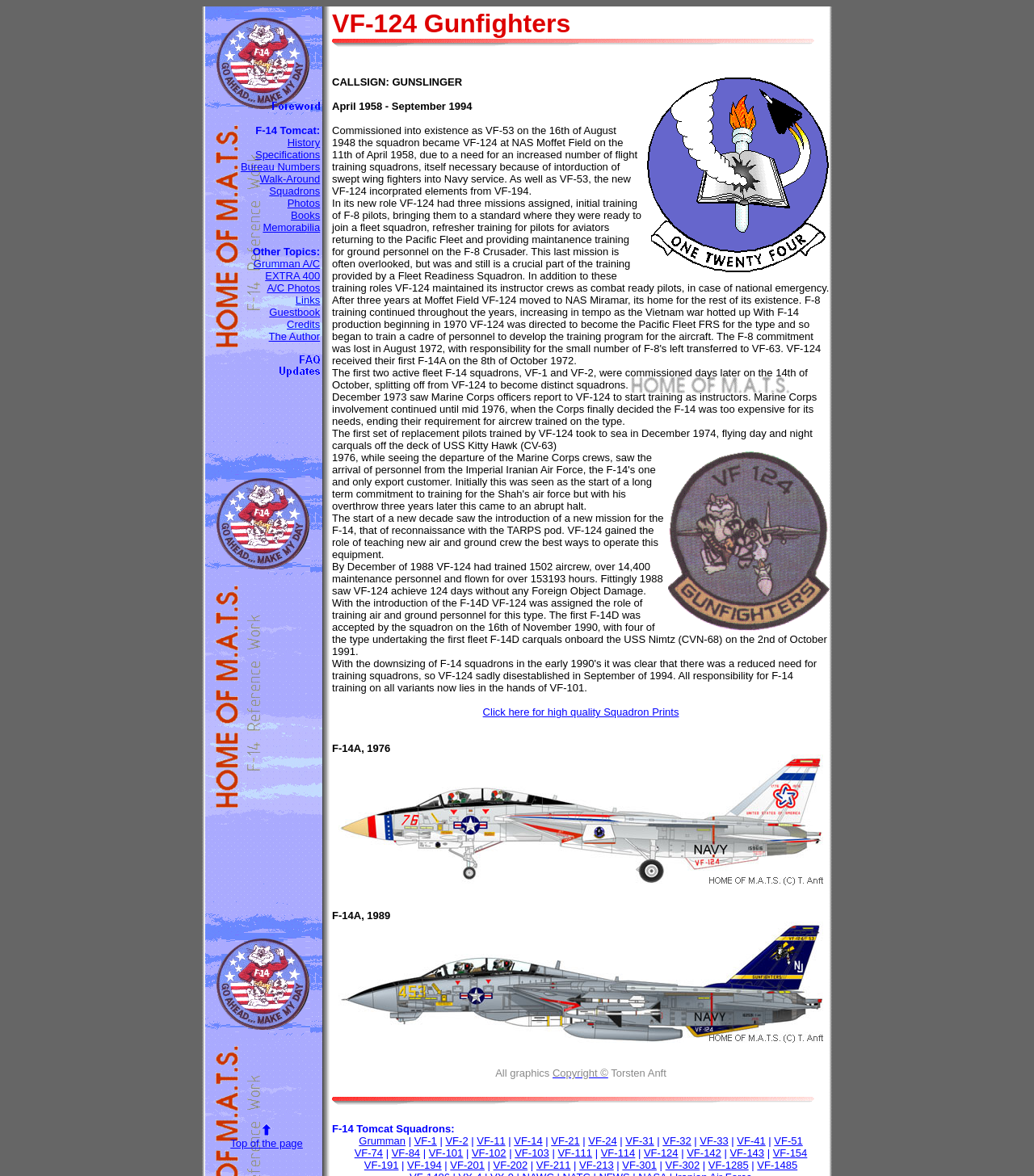Locate the bounding box coordinates of the element that needs to be clicked to carry out the instruction: "Click on the link to view Squadron Prints". The coordinates should be given as four float numbers ranging from 0 to 1, i.e., [left, top, right, bottom].

[0.467, 0.6, 0.657, 0.611]